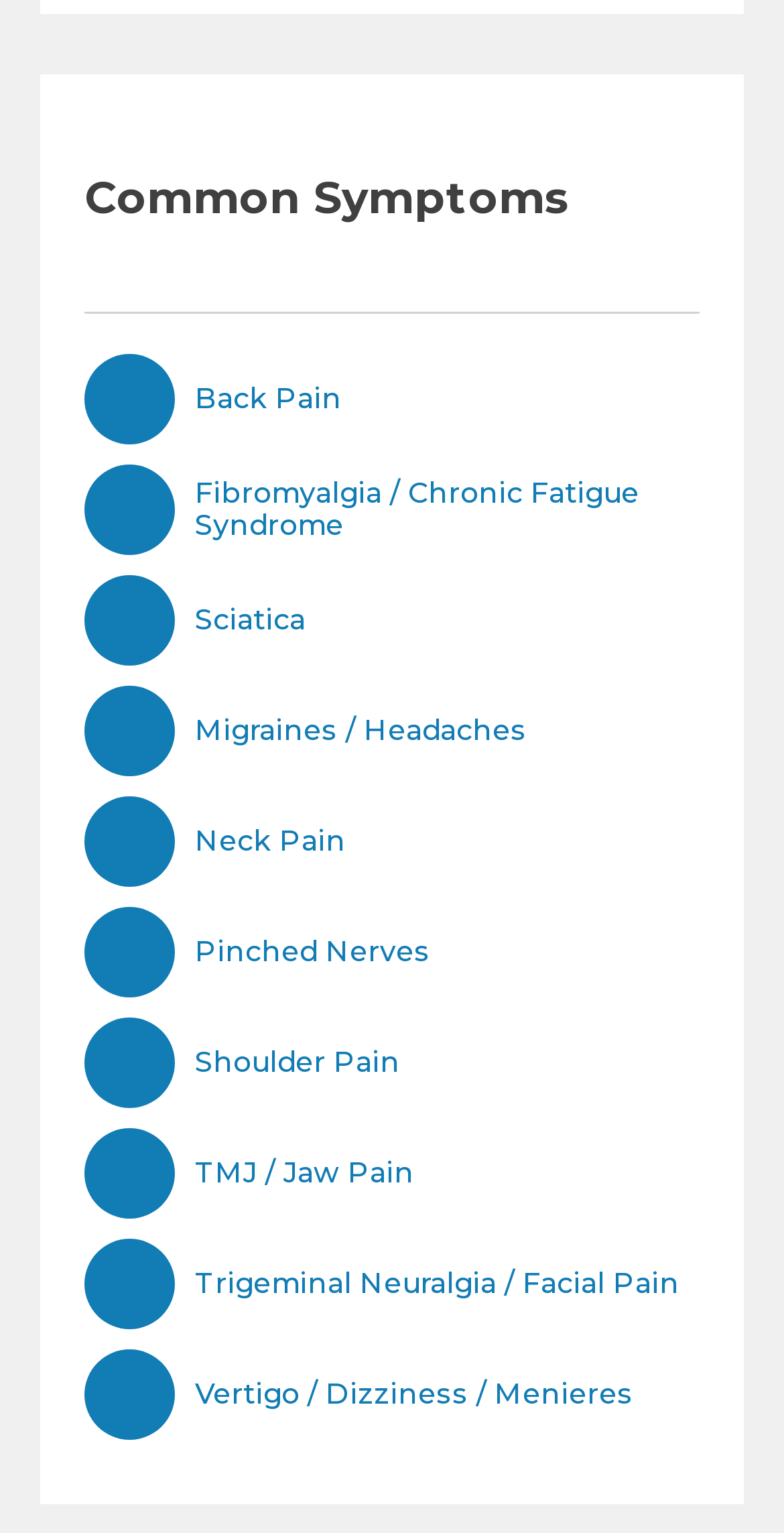Find the bounding box coordinates for the area that must be clicked to perform this action: "Go to Digital Showcase @ University of Lynchburg".

None